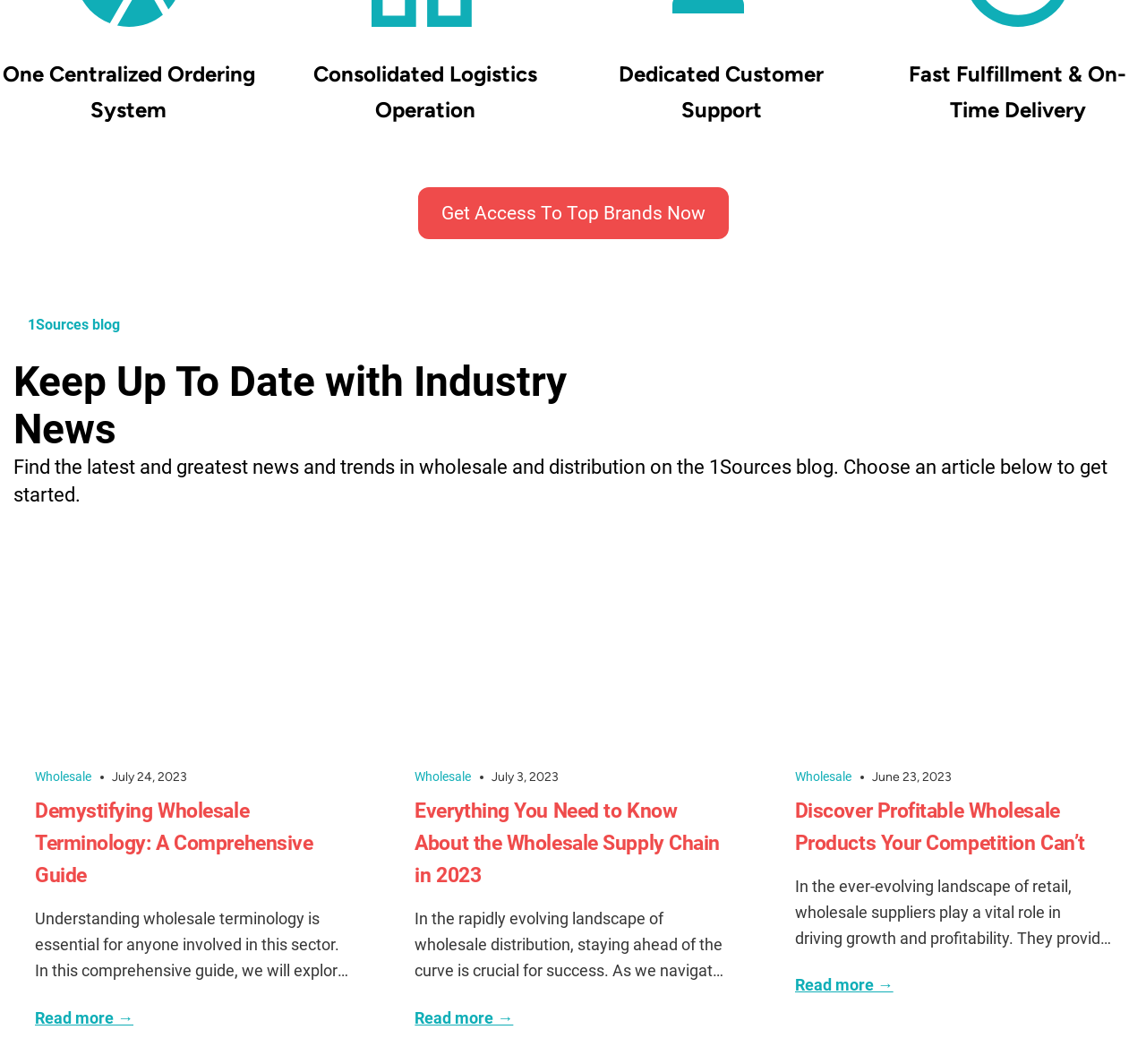Identify the bounding box coordinates of the clickable region required to complete the instruction: "Read more about everything you need to know about the wholesale supply chain". The coordinates should be given as four float numbers within the range of 0 and 1, i.e., [left, top, right, bottom].

[0.362, 0.955, 0.448, 0.979]